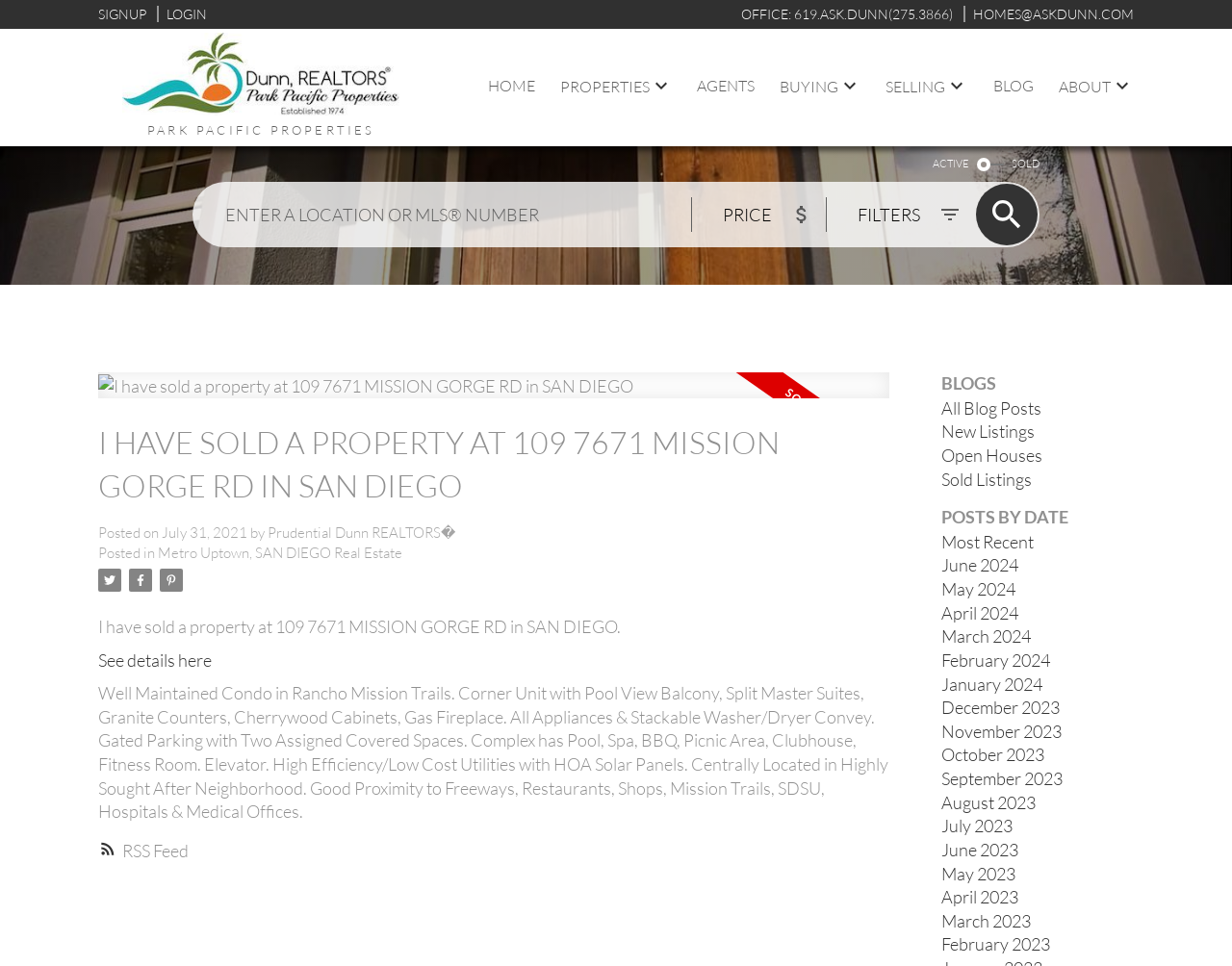Using the element description: "ACTIVE", determine the bounding box coordinates for the specified UI element. The coordinates should be four float numbers between 0 and 1, [left, top, right, bottom].

[0.757, 0.163, 0.787, 0.177]